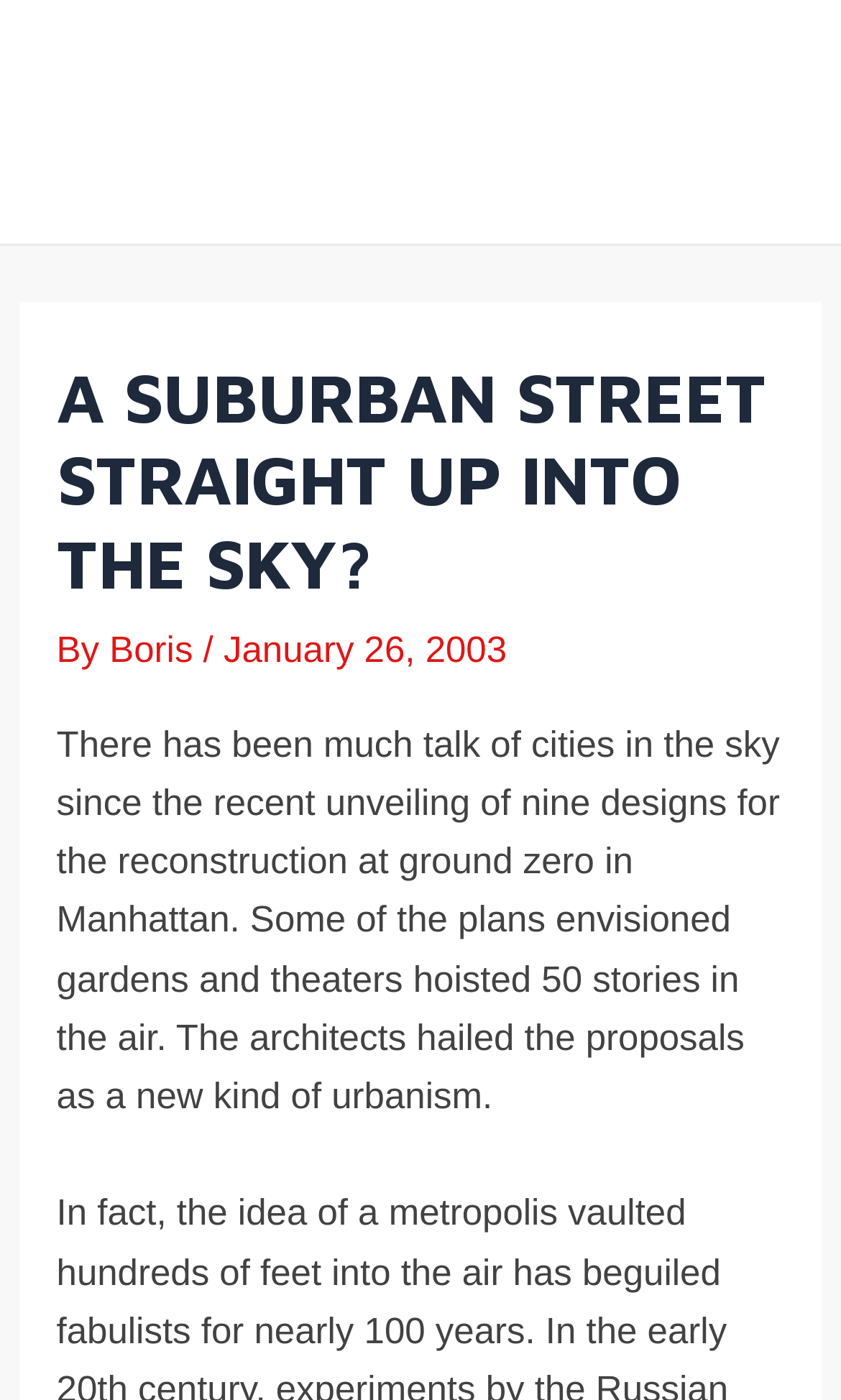What is the location mentioned in the article?
Please provide a detailed and thorough answer to the question.

The location mentioned in the article is Manhattan, which is referenced in the context of the reconstruction at ground zero.